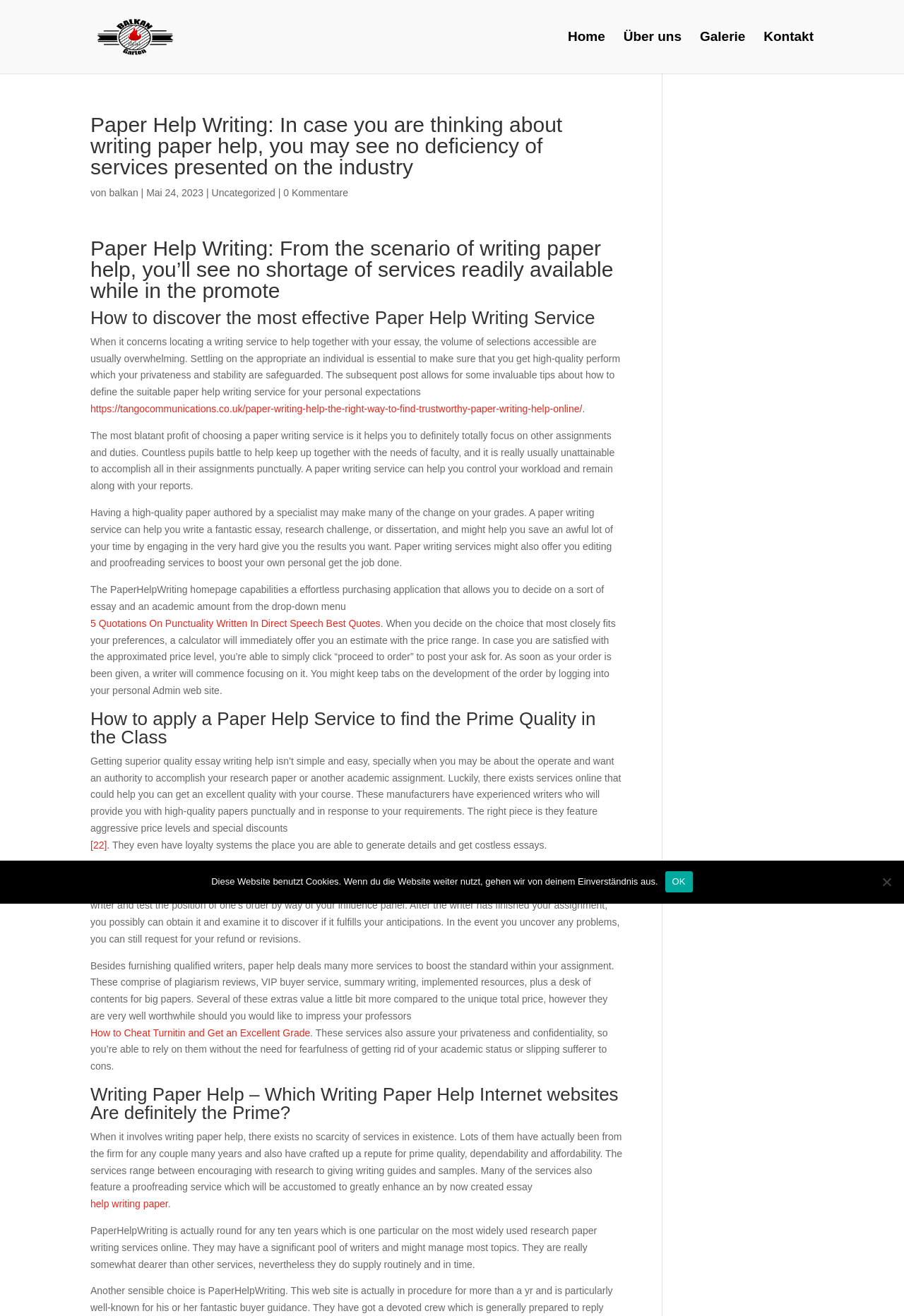Kindly determine the bounding box coordinates for the clickable area to achieve the given instruction: "Click on the 'balkan' link".

[0.121, 0.142, 0.153, 0.151]